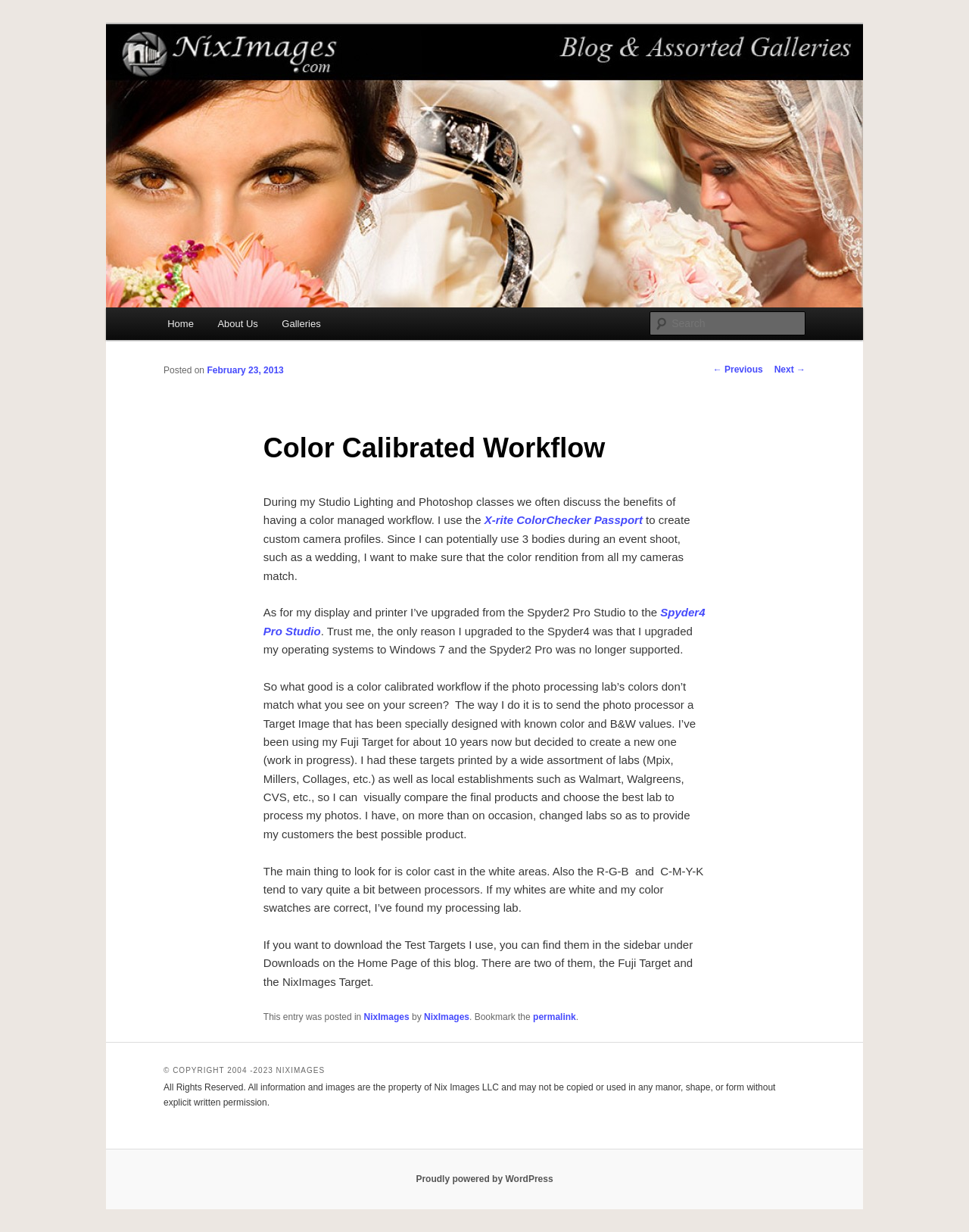Determine the bounding box coordinates of the region I should click to achieve the following instruction: "View previous post". Ensure the bounding box coordinates are four float numbers between 0 and 1, i.e., [left, top, right, bottom].

[0.736, 0.296, 0.787, 0.304]